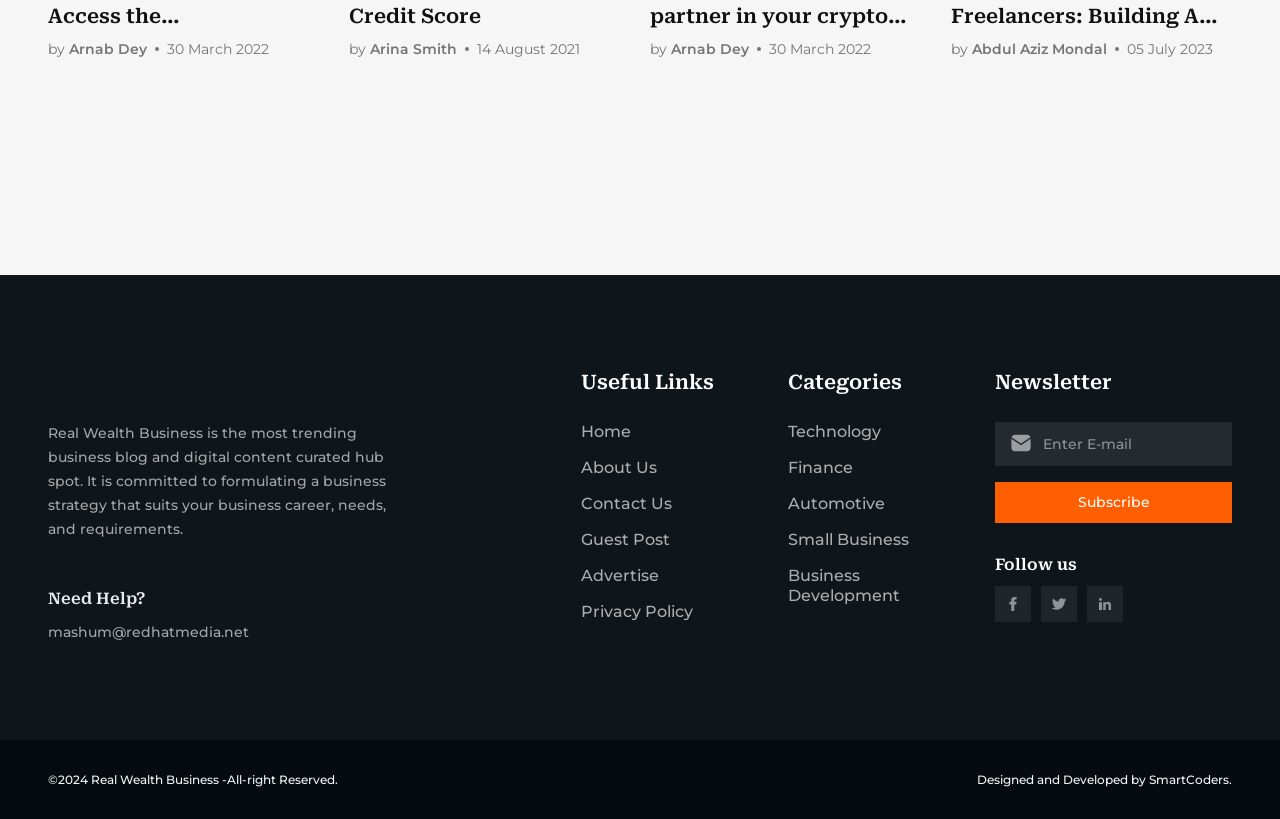Using the format (top-left x, top-left y, bottom-right x, bottom-right y), and given the element description, identify the bounding box coordinates within the screenshot: title="MIT Museum"

None